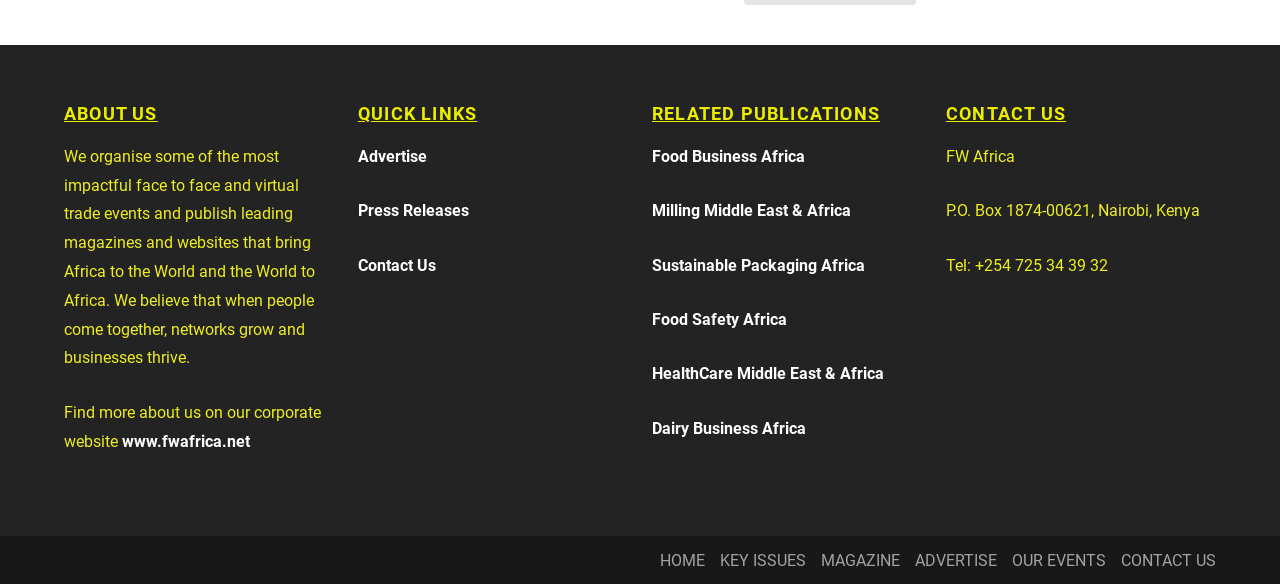Provide the bounding box coordinates of the section that needs to be clicked to accomplish the following instruction: "Go to the home page."

[0.516, 0.882, 0.551, 0.914]